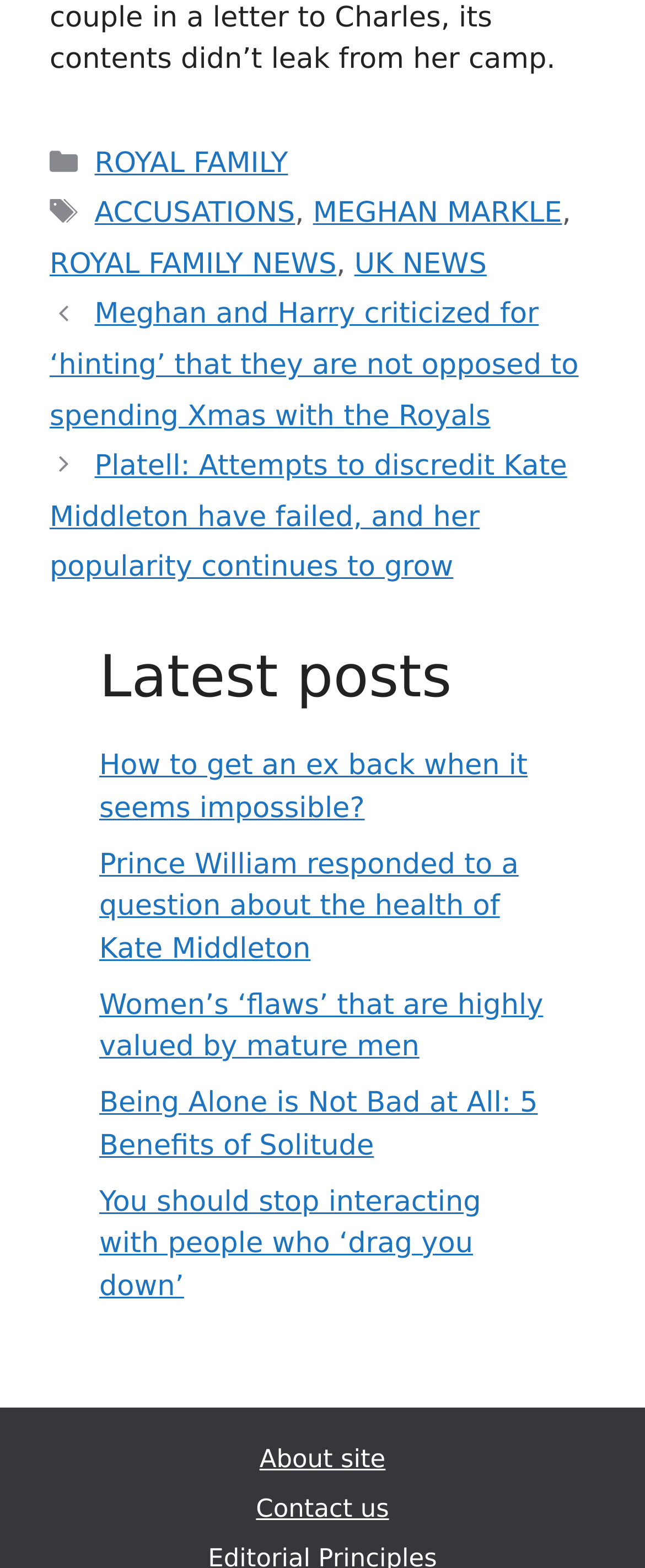How many posts are listed under 'Latest posts'?
Use the screenshot to answer the question with a single word or phrase.

5